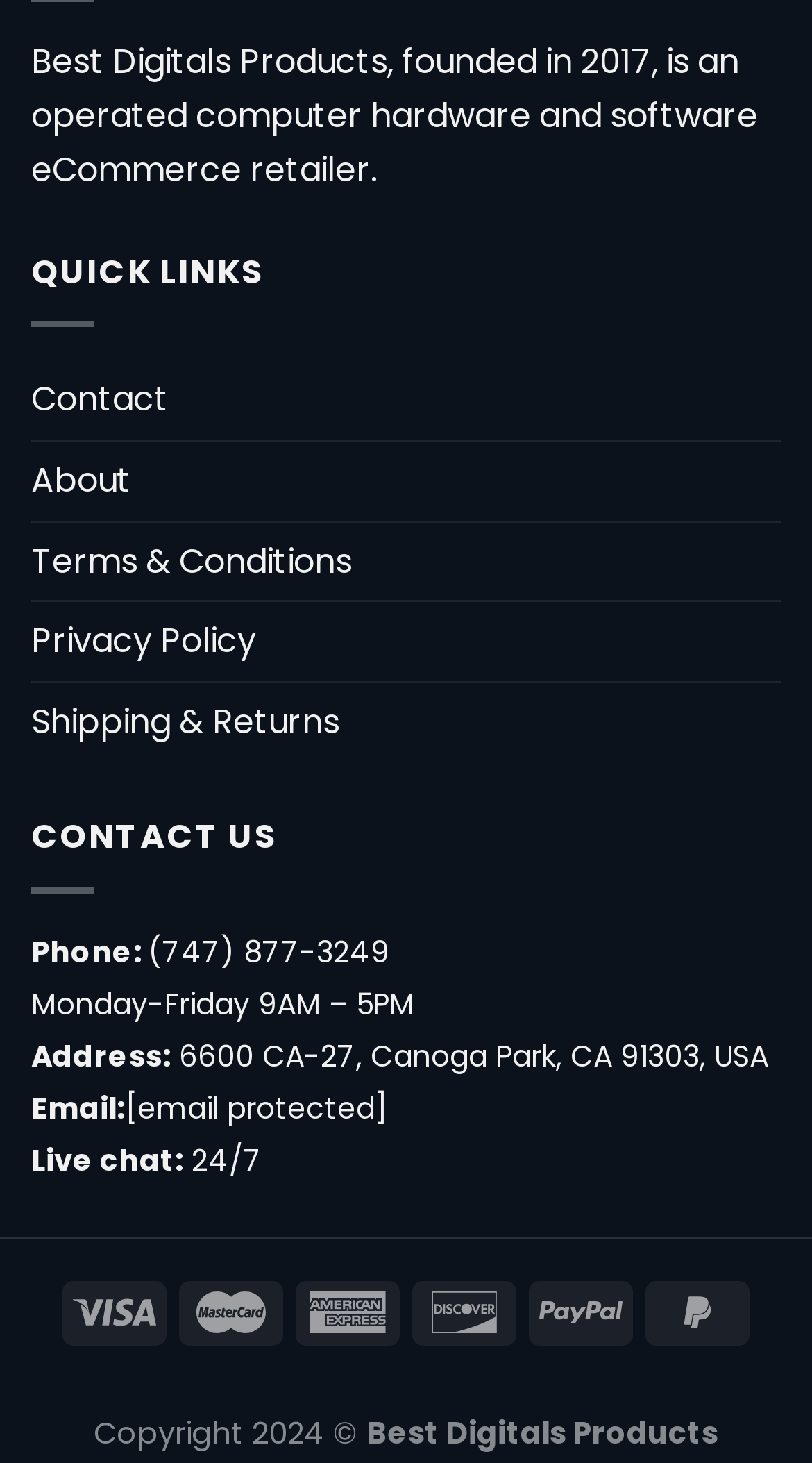Respond to the question below with a single word or phrase:
What is the email address for contact?

[email protected]